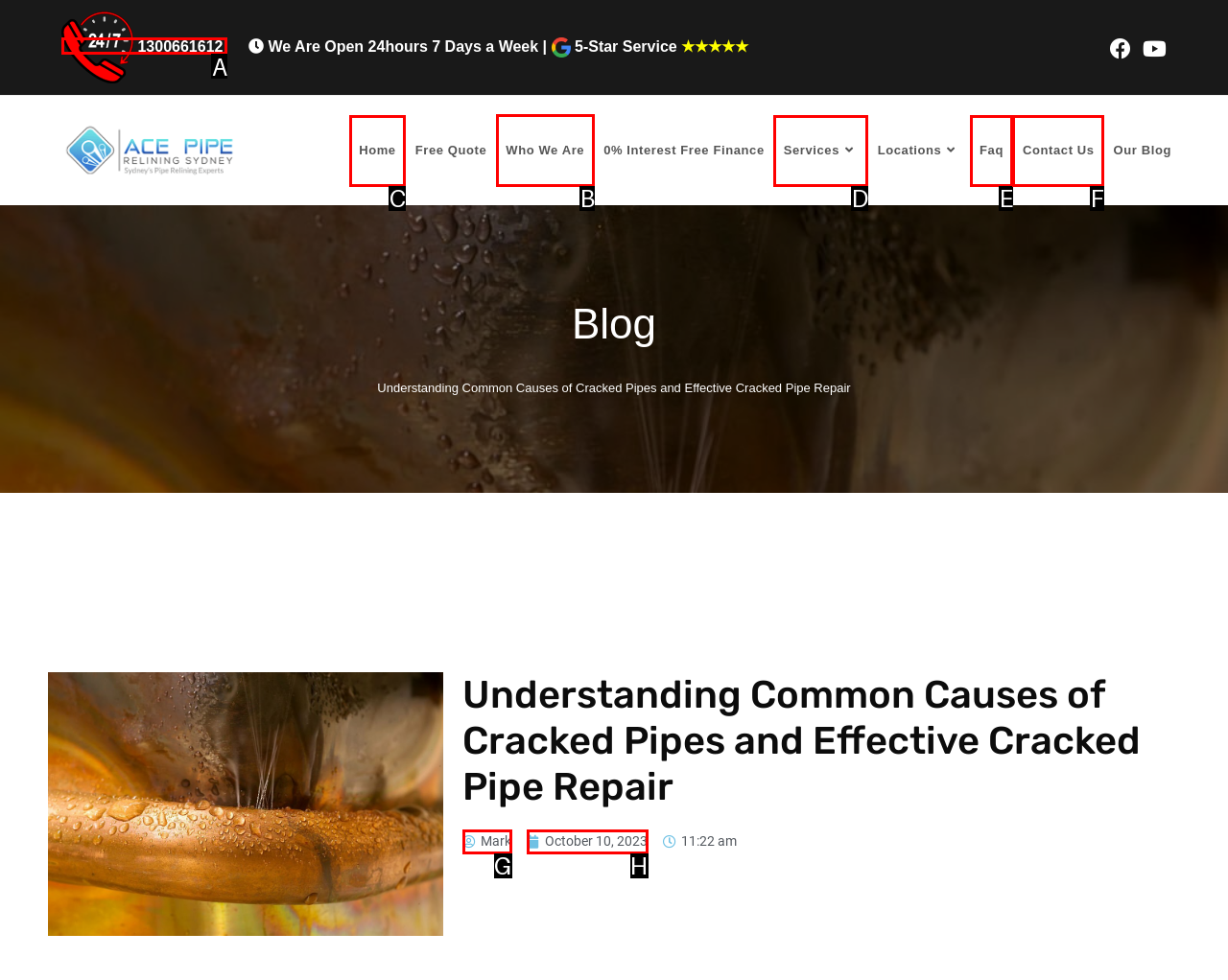Tell me which element should be clicked to achieve the following objective: Learn about the company
Reply with the letter of the correct option from the displayed choices.

B